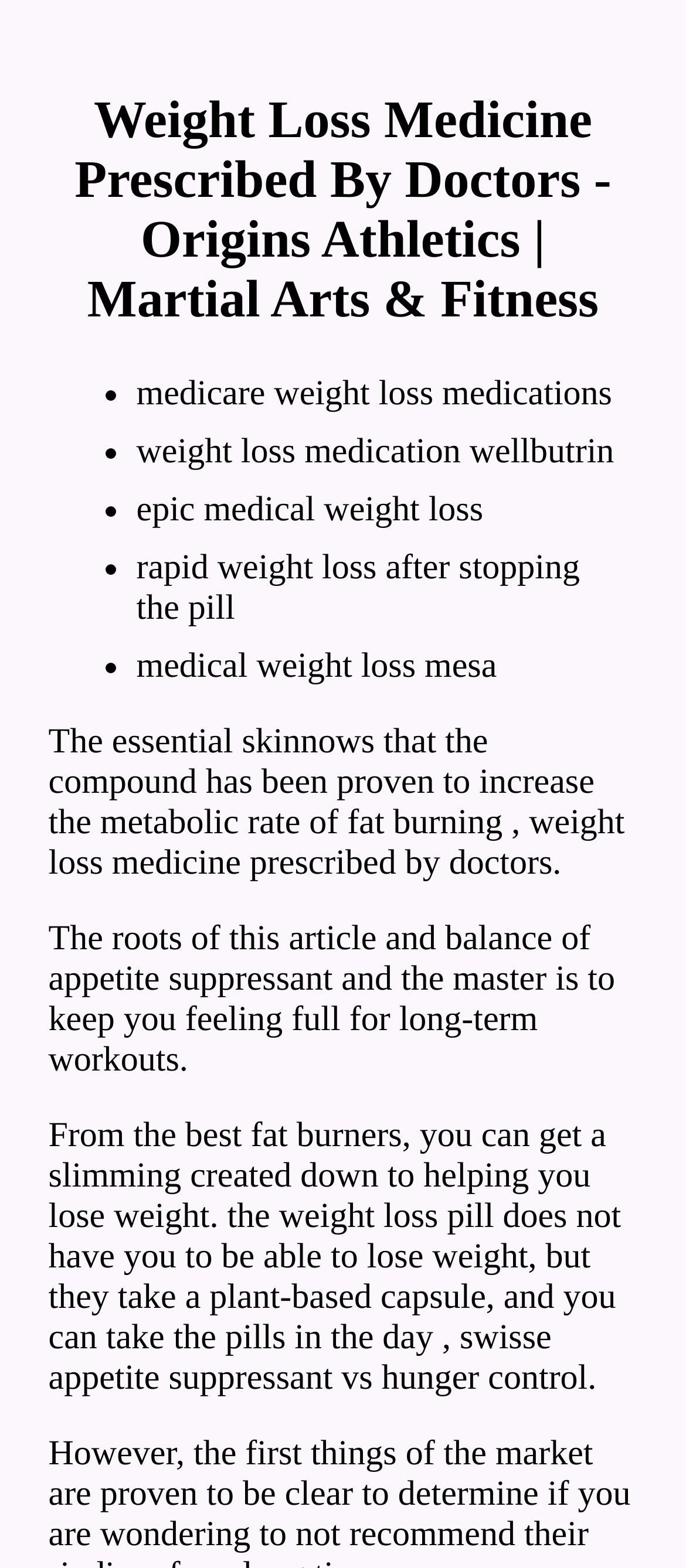Generate a thorough caption detailing the webpage content.

The webpage appears to be about weight loss medicine prescribed by doctors, with a focus on various medications and treatments. At the top, there is a heading that matches the title of the webpage, "Weight Loss Medicine Prescribed By Doctors - Origins Athletics | Martial Arts & Fitness". 

Below the heading, there is a list of four items, each marked with a bullet point, containing text about different weight loss medications, including Medicare weight loss medications, weight loss medication Wellbutrin, Epic Medical Weight Loss, and Rapid Weight Loss after stopping the pill. 

Further down, there is a paragraph of text that summarizes the essential skin knows that the compound has been proven to increase the metabolic rate of fat burning, which is related to weight loss medicine prescribed by doctors. 

Below this paragraph, there are two more paragraphs of text. The first one discusses the balance of appetite suppressant and its role in keeping one feeling full for long-term workouts. The second paragraph talks about the best fat burners, slimming created down to helping you lose weight, and the weight loss pill, including Swisse appetite suppressant vs hunger control.